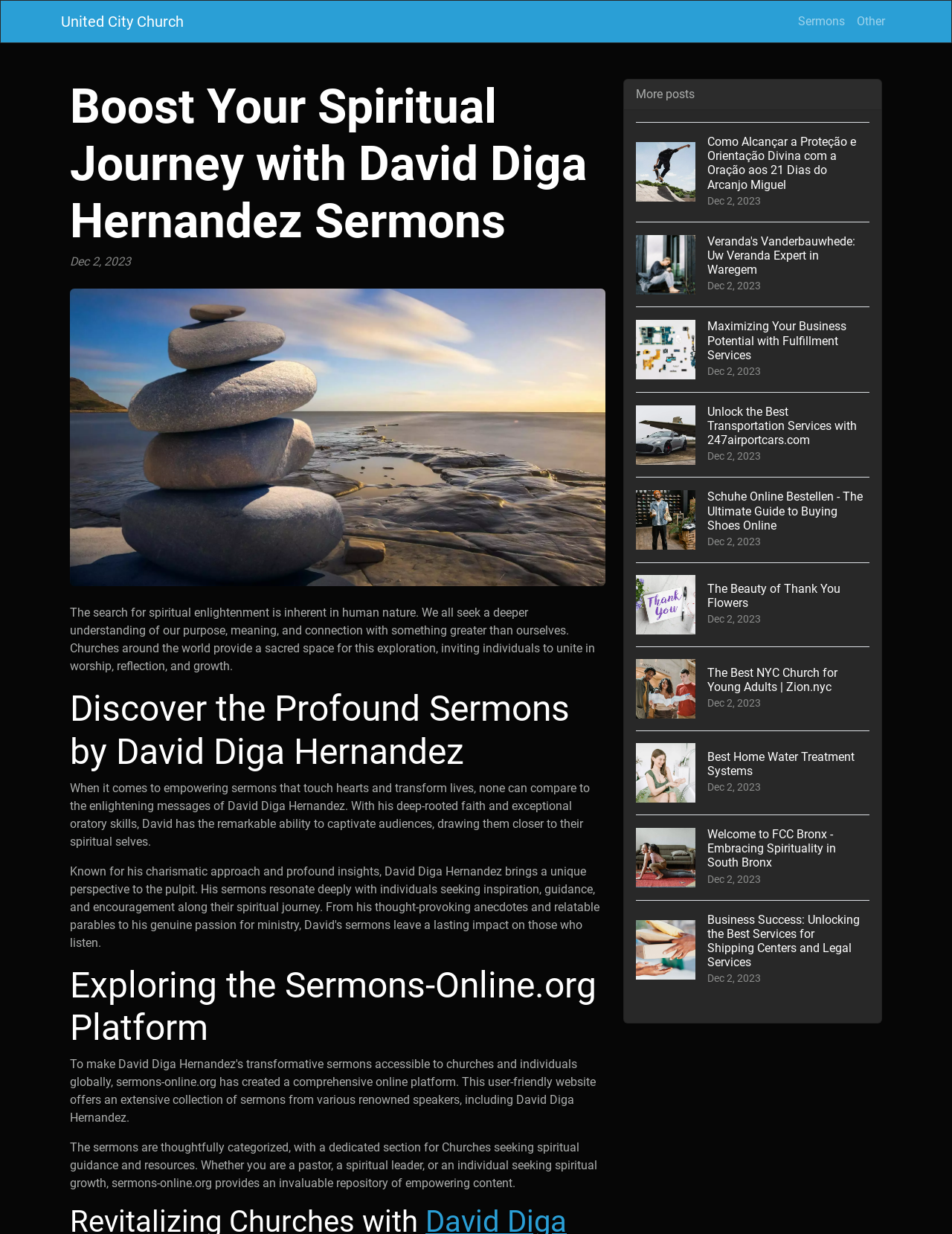Based on the image, give a detailed response to the question: What is the purpose of the sermons?

The purpose of the sermons is to provide spiritual guidance and inspiration to individuals, as stated in the webpage content, 'empowering sermons that touch hearts and transform lives'.